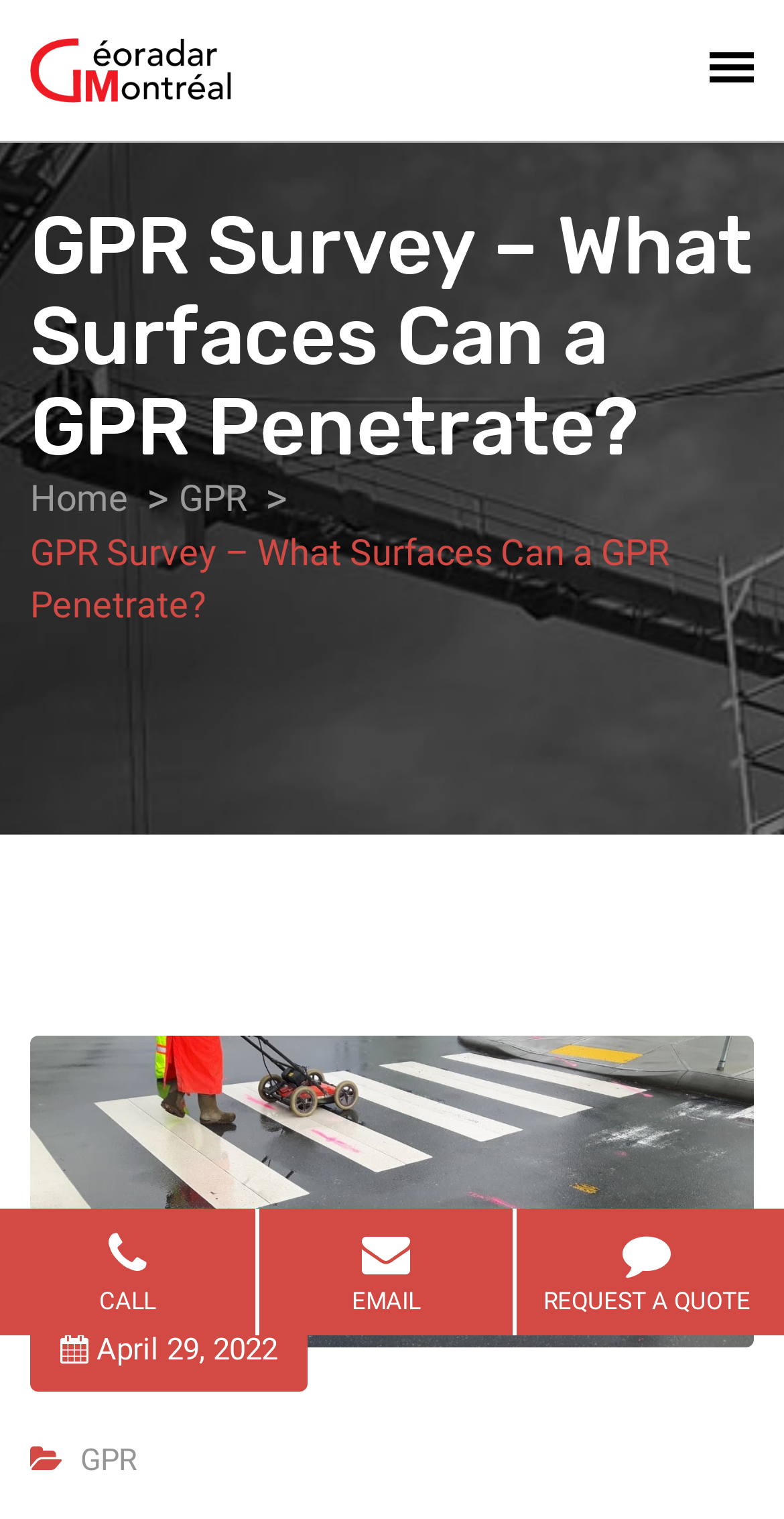Can you determine the main header of this webpage?

GPR Survey – What Surfaces Can a GPR Penetrate?